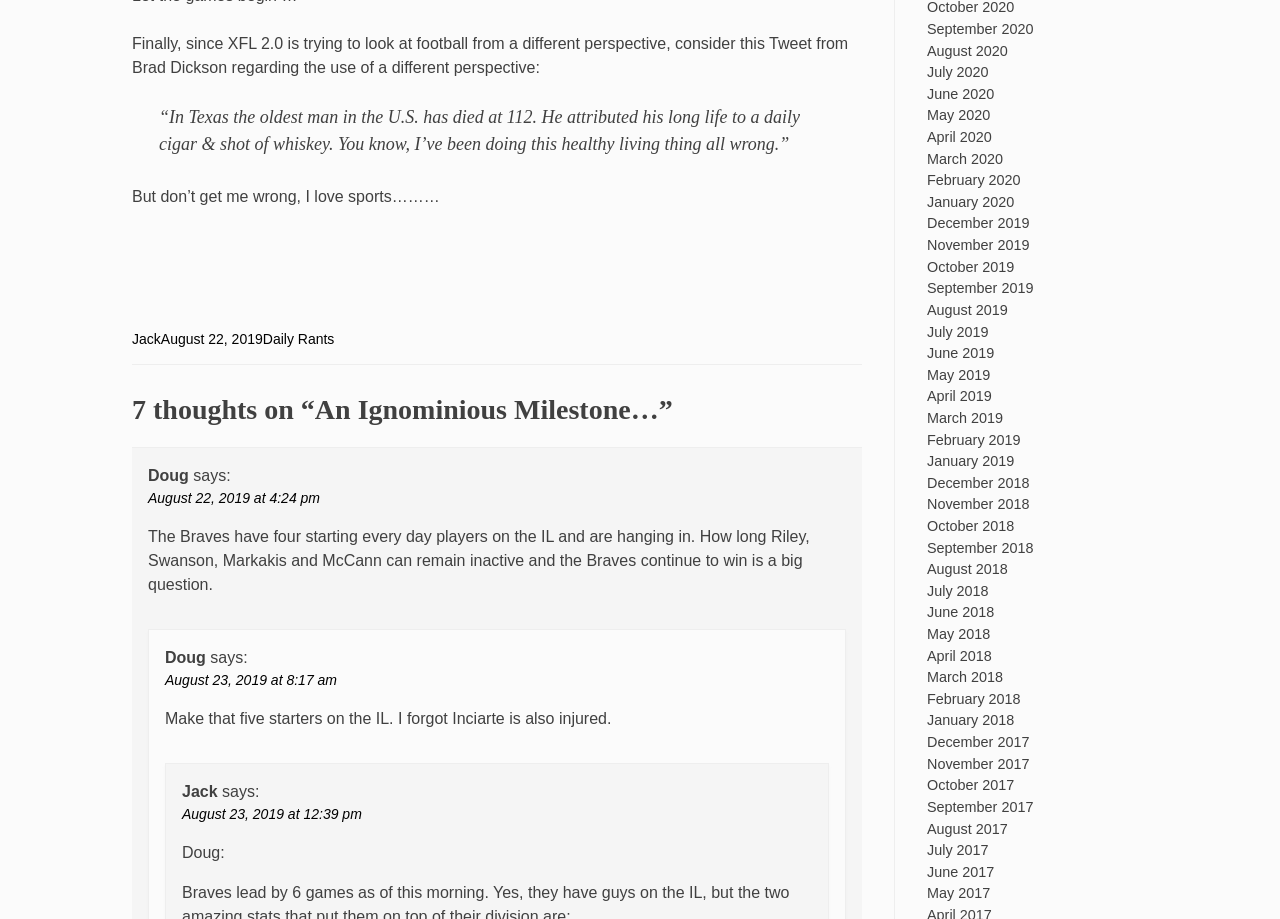Please answer the following question using a single word or phrase: 
How many months are listed in the archive section?

36